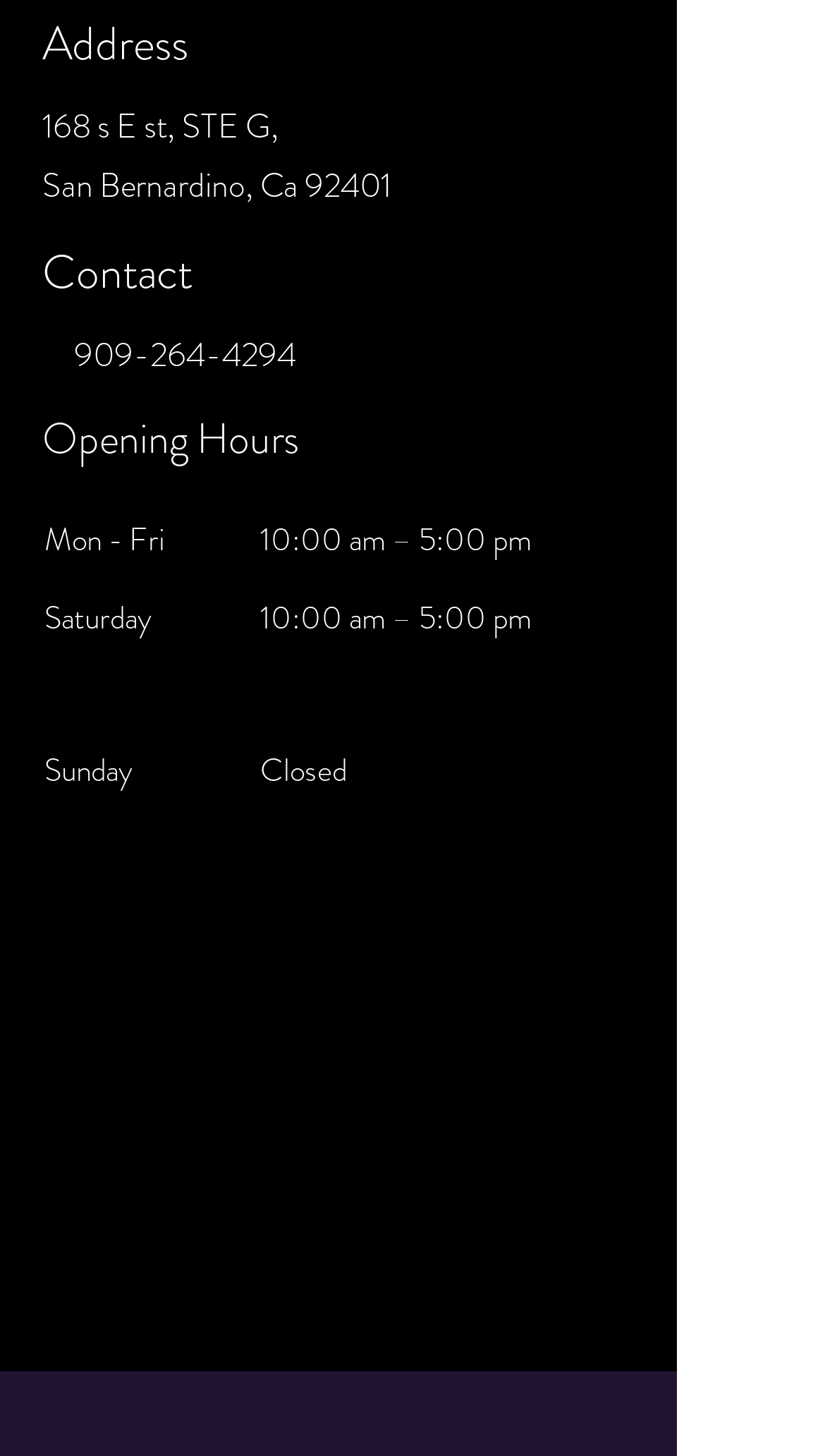Kindly respond to the following question with a single word or a brief phrase: 
What are the hours of operation on Monday to Friday?

10:00 am – 5:00 pm